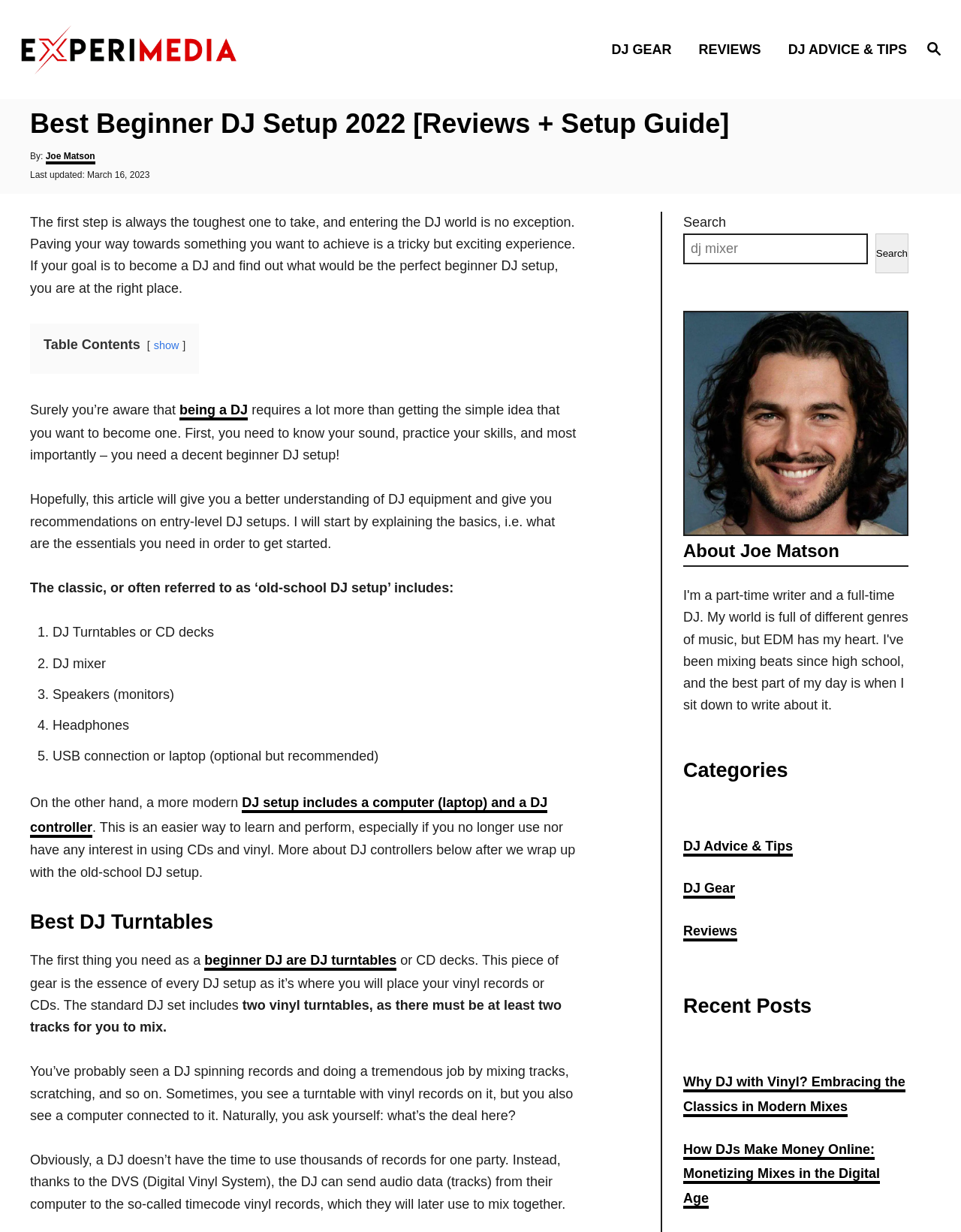Find the bounding box coordinates of the element to click in order to complete the given instruction: "Show table contents."

[0.16, 0.275, 0.186, 0.285]